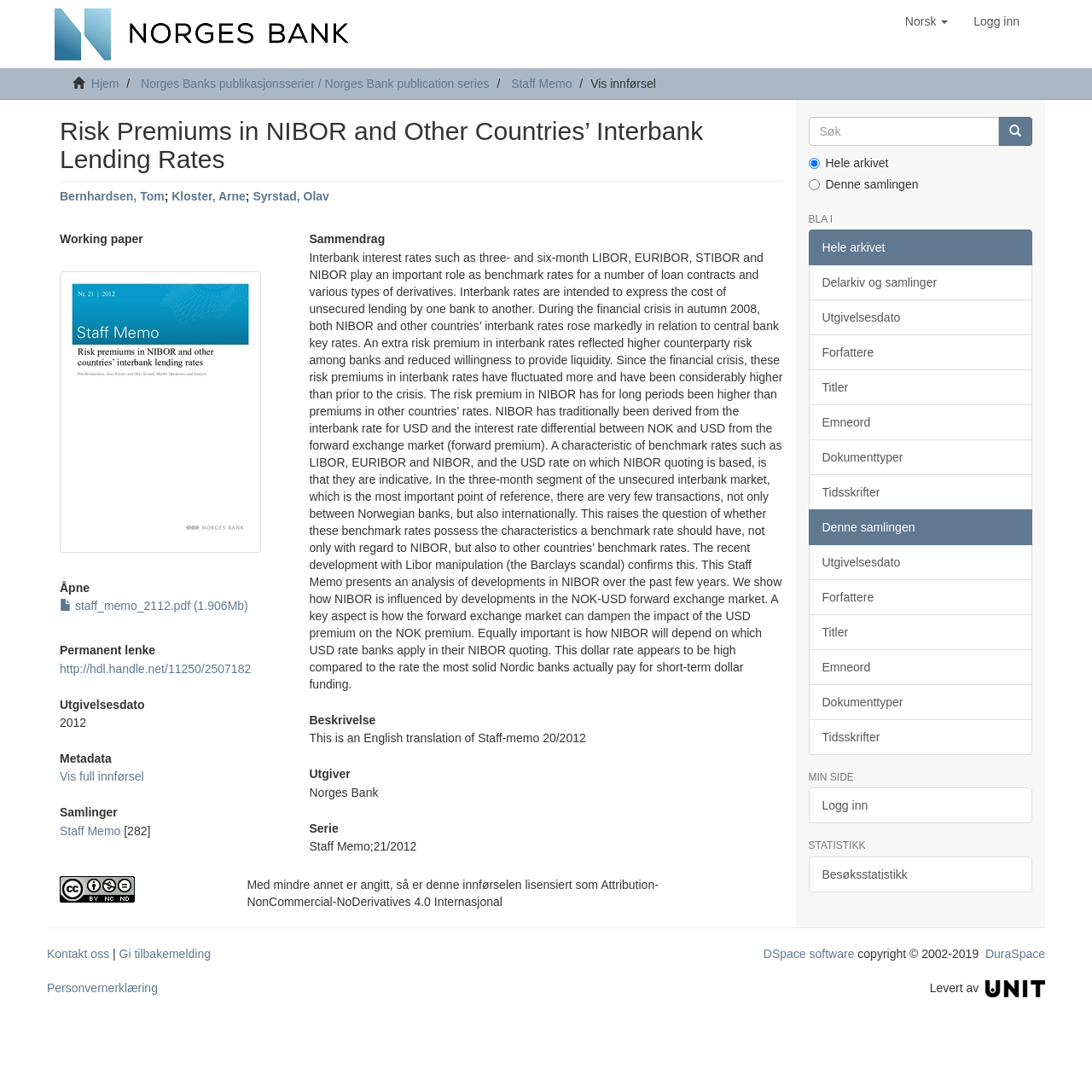Who are the authors of this document?
Look at the webpage screenshot and answer the question with a detailed explanation.

The webpage contains a heading with the names 'Bernhardsen, Tom; Kloster, Arne; Syrstad, Olav', which are likely the authors of the document presented on this webpage.